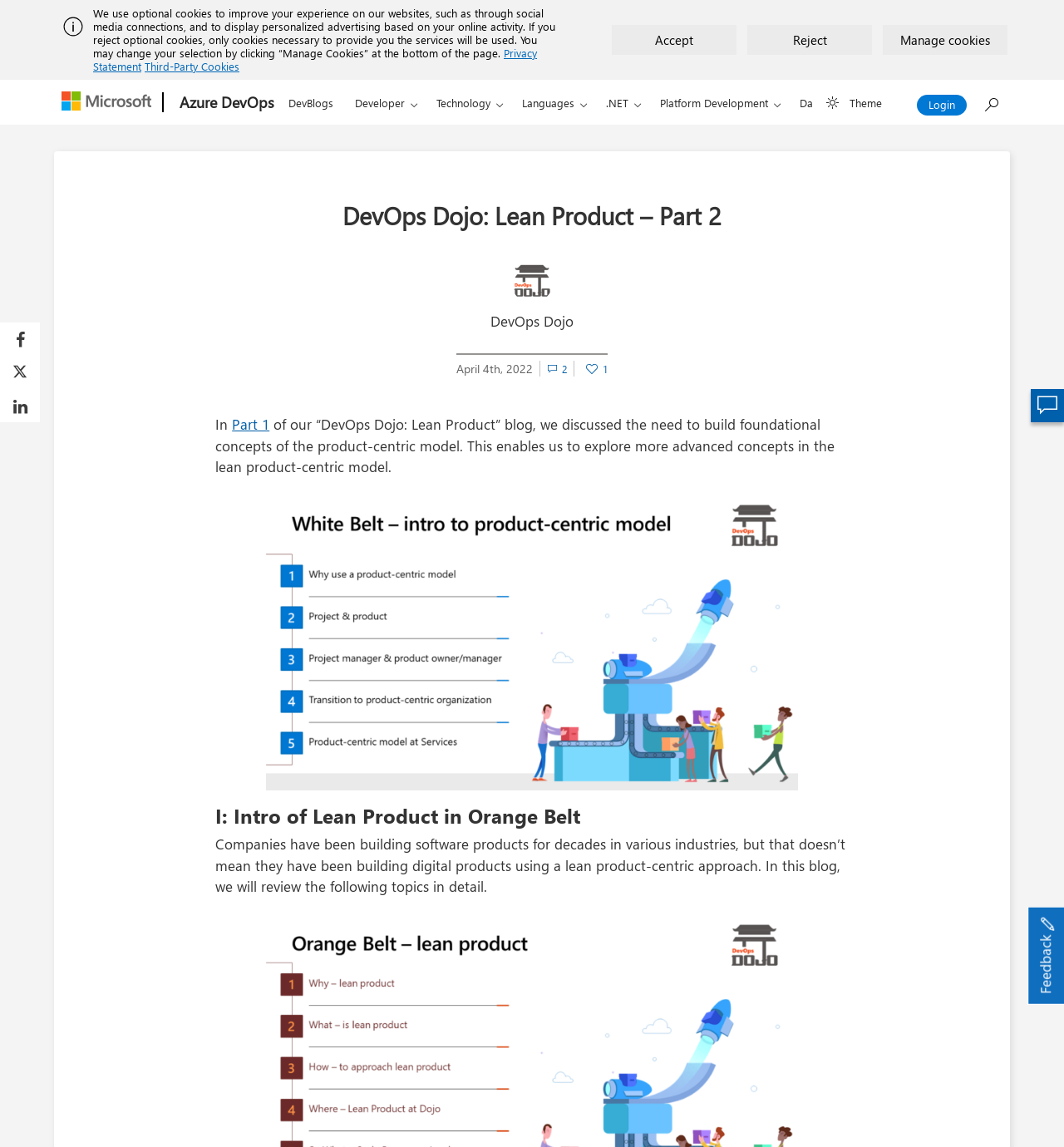Find the bounding box coordinates of the UI element according to this description: "Data Development".

[0.741, 0.07, 0.86, 0.109]